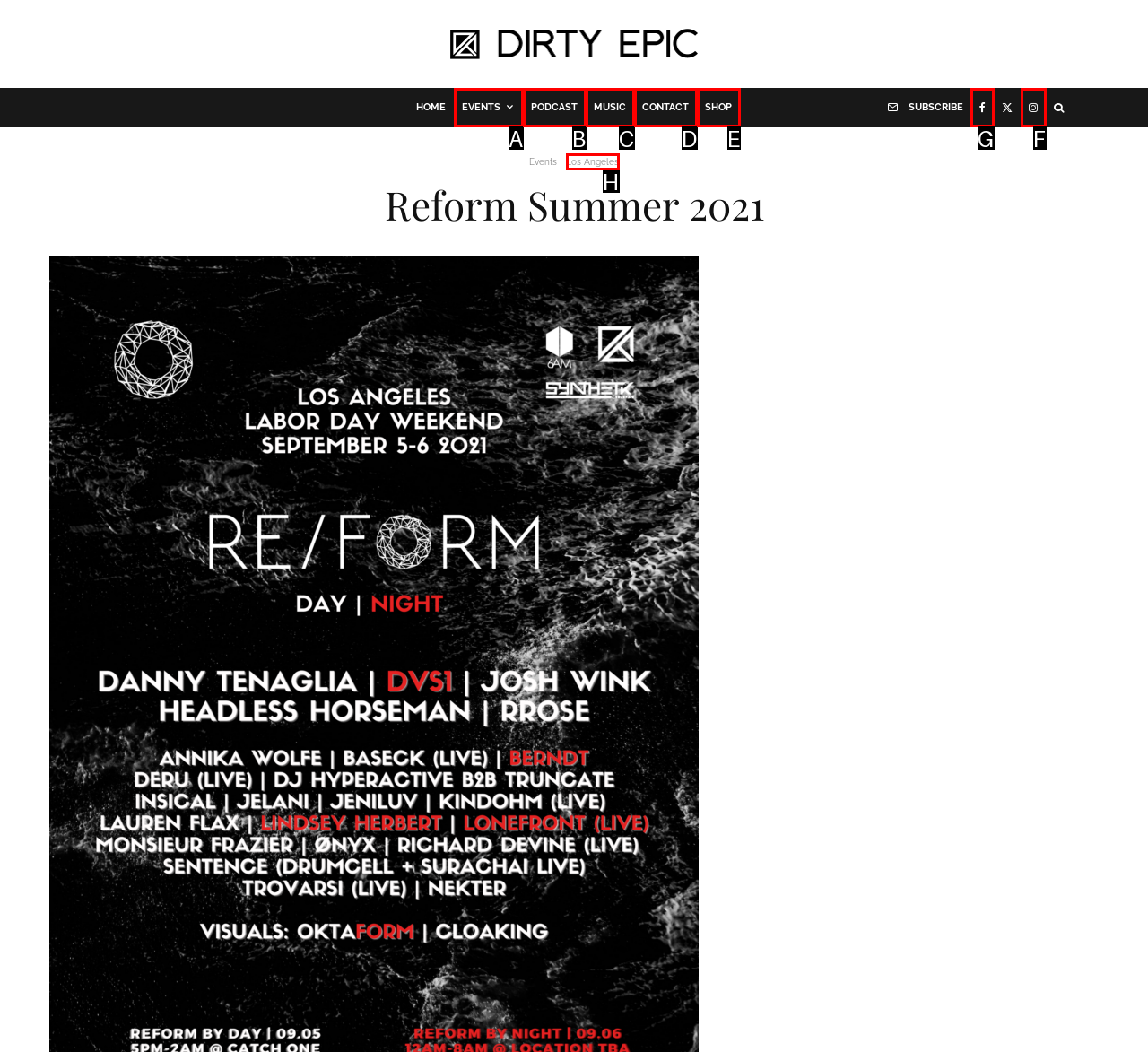Identify the letter of the option that should be selected to accomplish the following task: visit Facebook page. Provide the letter directly.

G